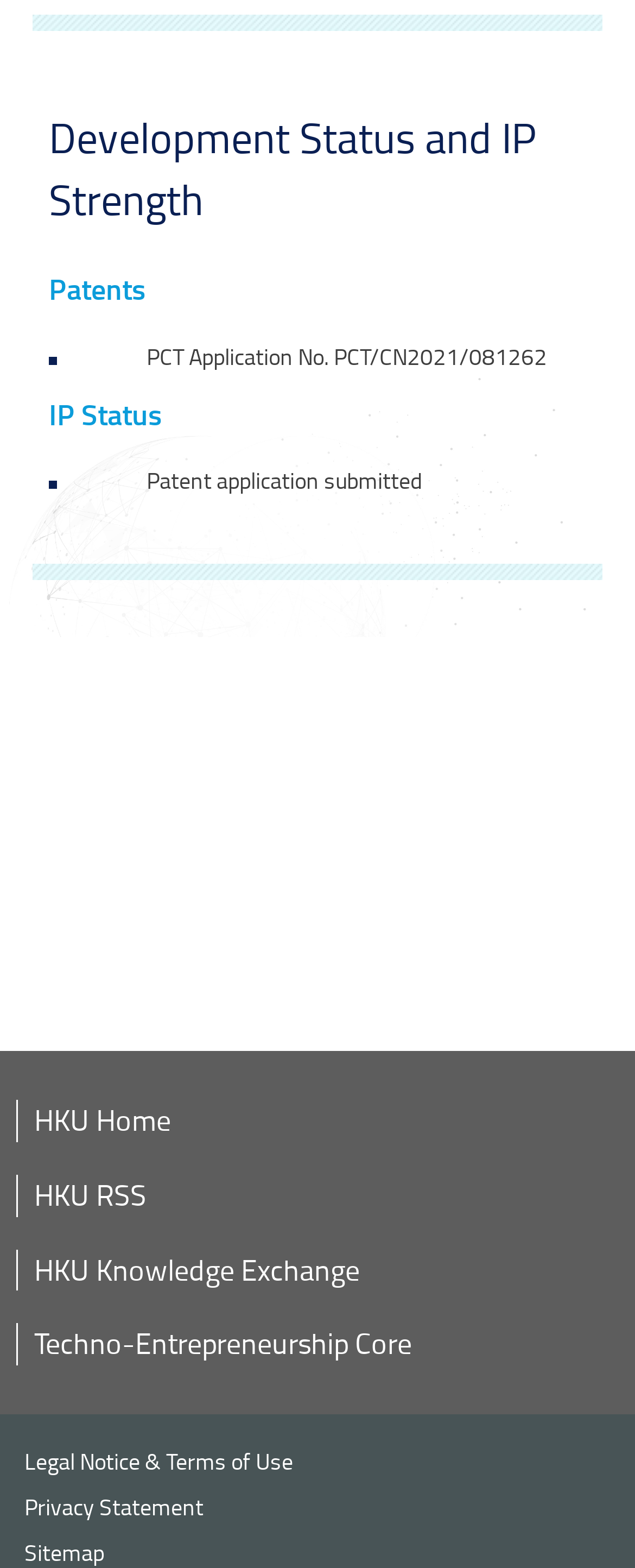What is the status of the patent application?
Based on the screenshot, answer the question with a single word or phrase.

Patent application submitted